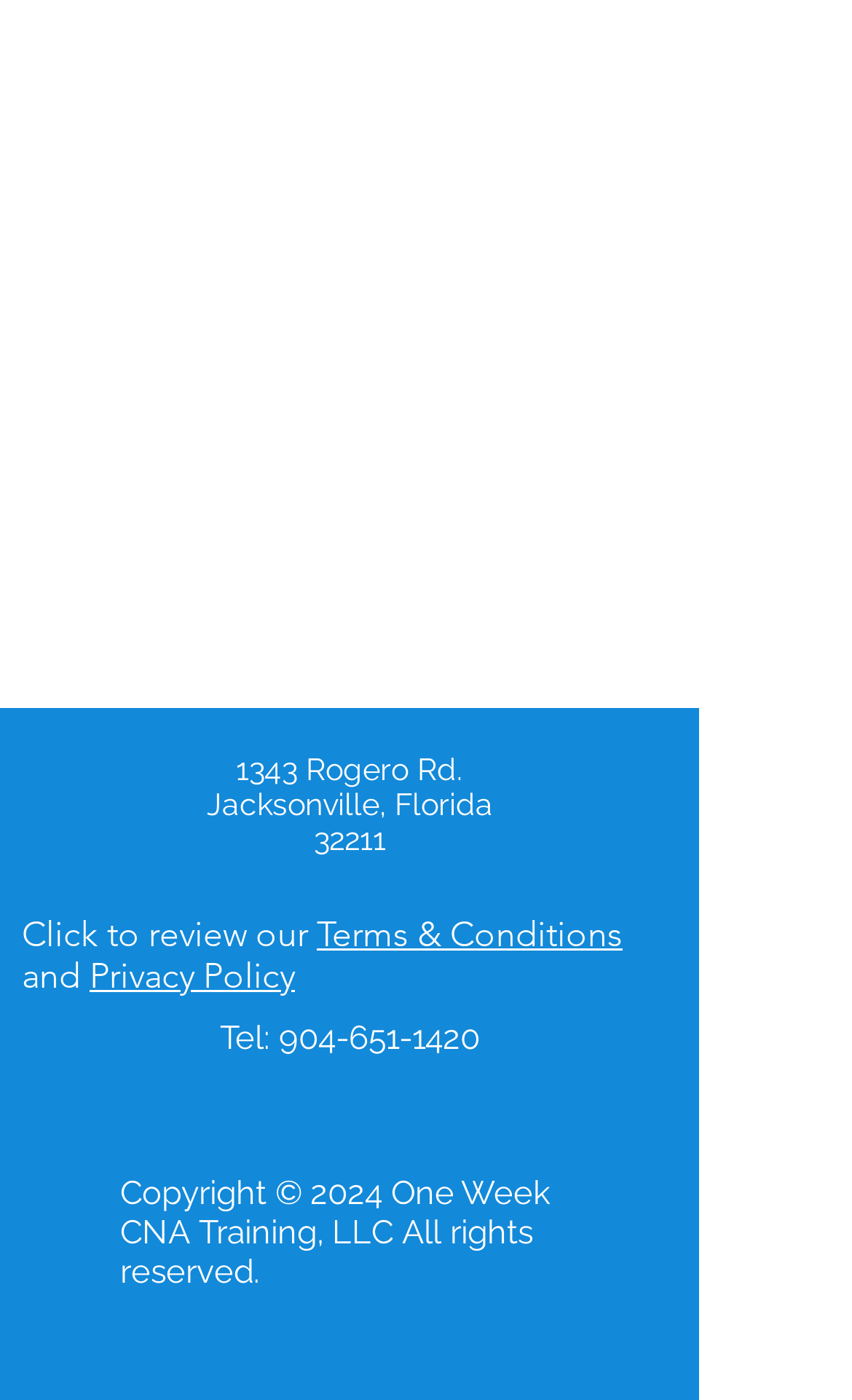Find and provide the bounding box coordinates for the UI element described here: "aria-label="White Facebook Icon"". The coordinates should be given as four float numbers between 0 and 1: [left, top, right, bottom].

[0.344, 0.787, 0.403, 0.823]